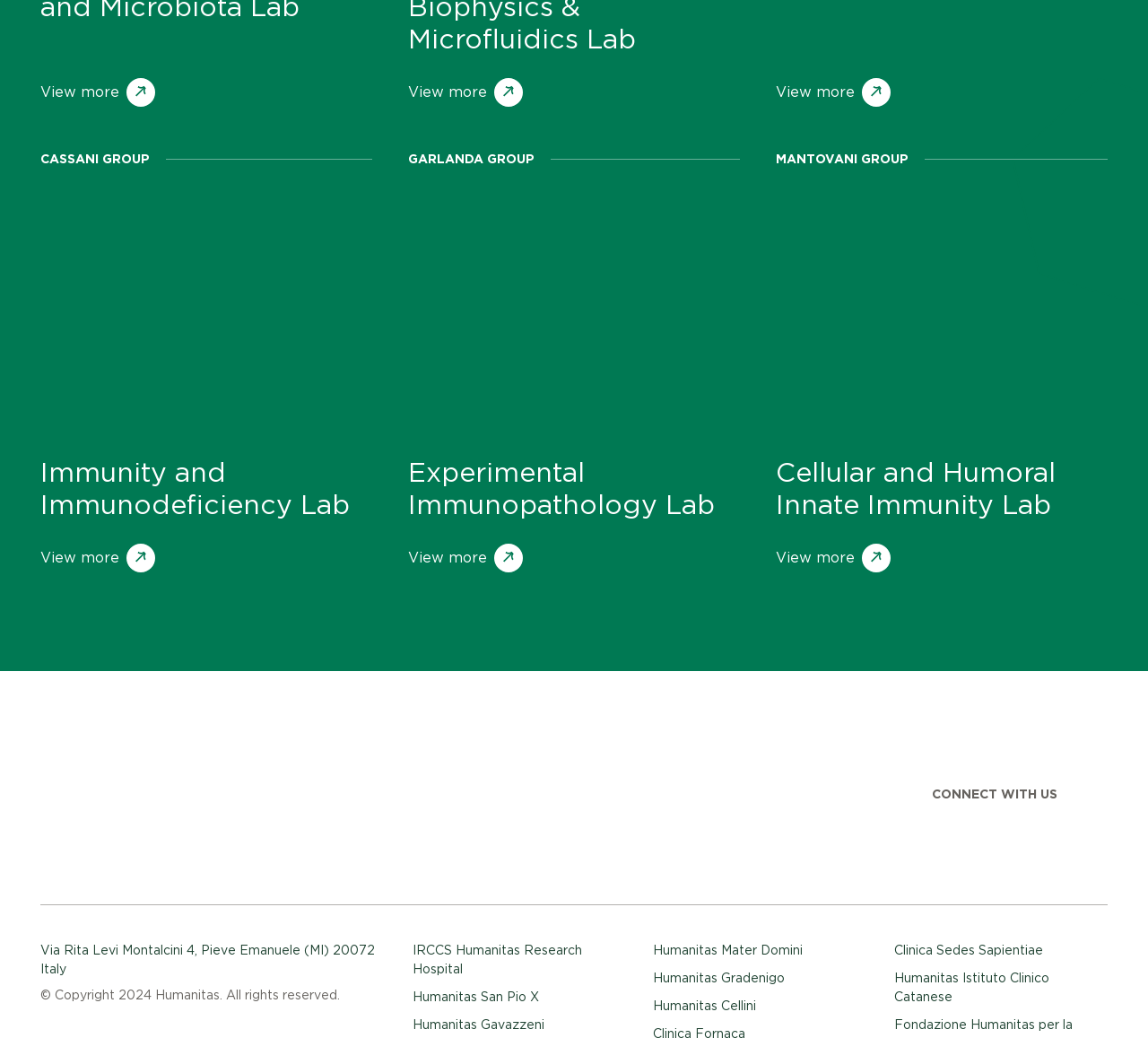Using the given description, provide the bounding box coordinates formatted as (top-left x, top-left y, bottom-right x, bottom-right y), with all values being floating point numbers between 0 and 1. Description: Humanitas Mater Domini

[0.569, 0.908, 0.699, 0.922]